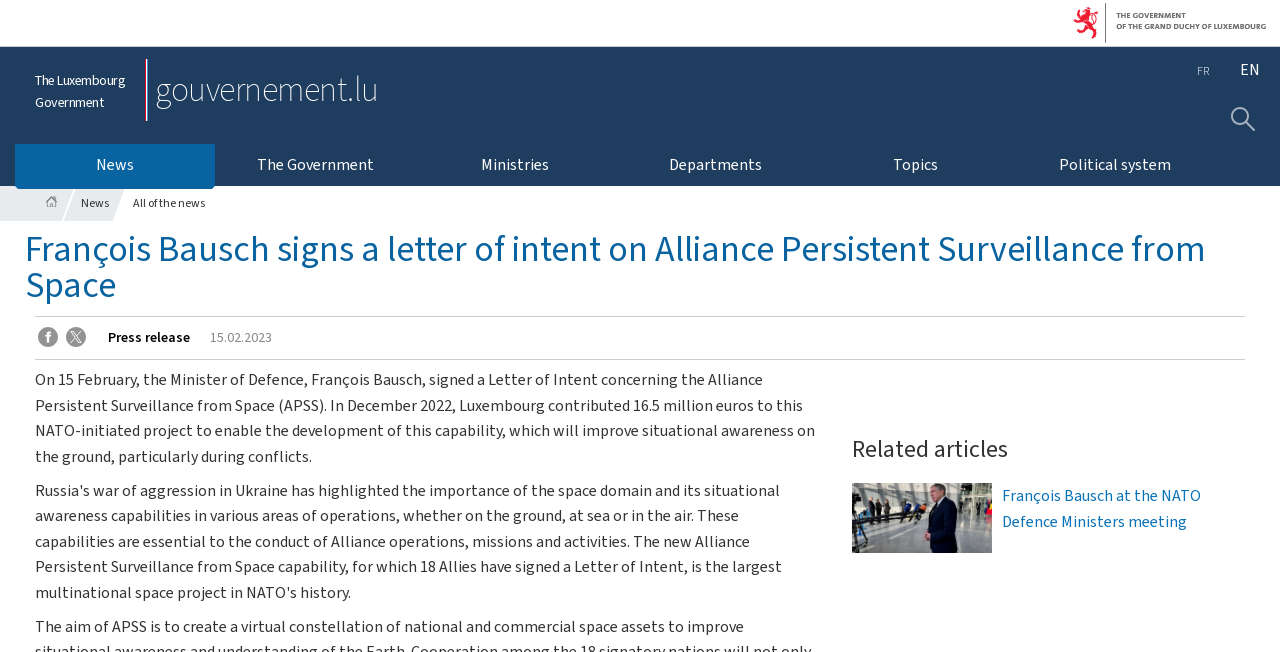Extract the top-level heading from the webpage and provide its text.

François Bausch signs a letter of intent on Alliance Persistent Surveillance from Space